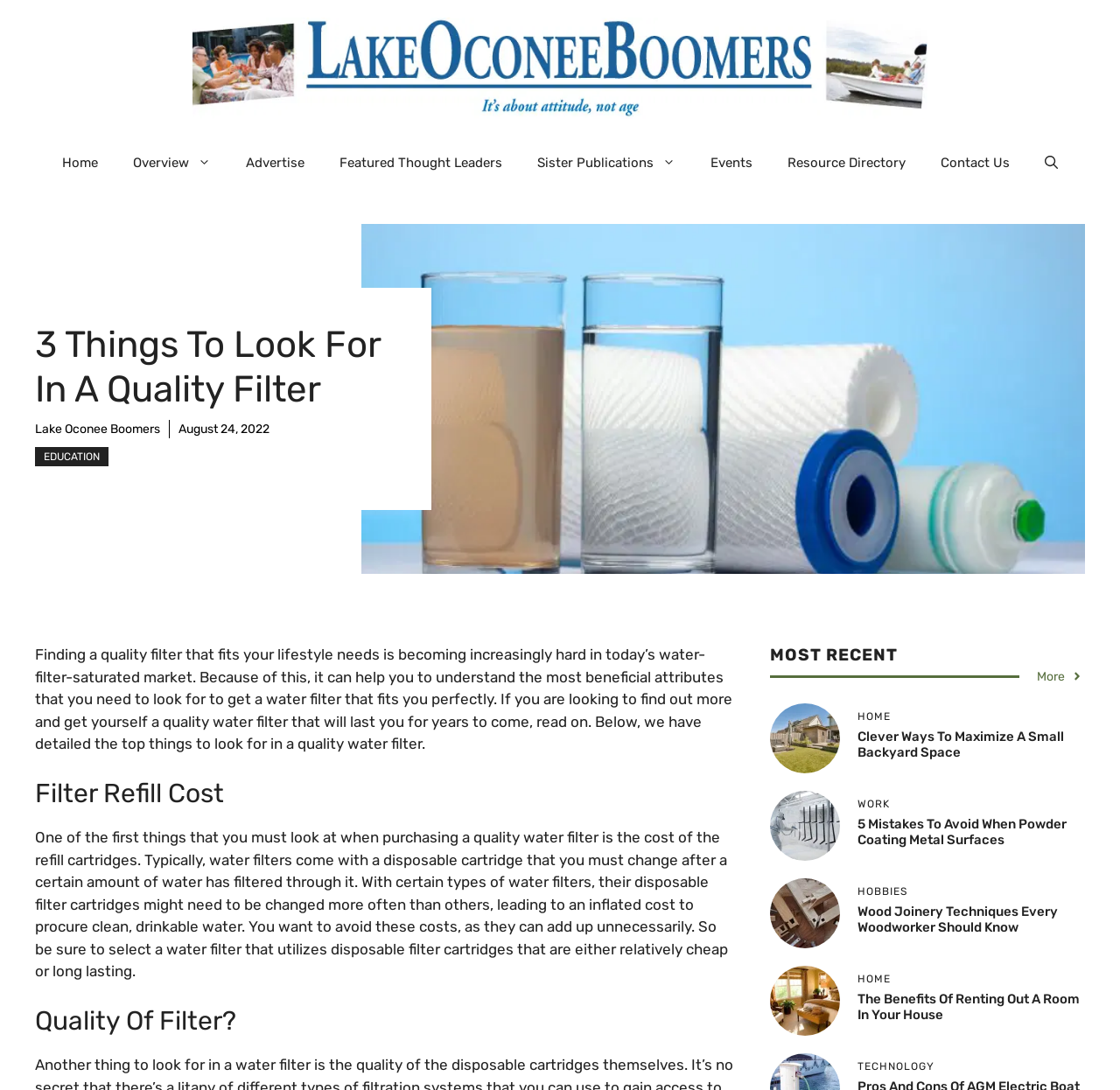Provide your answer in a single word or phrase: 
How many navigation links are available in the primary navigation menu?

9